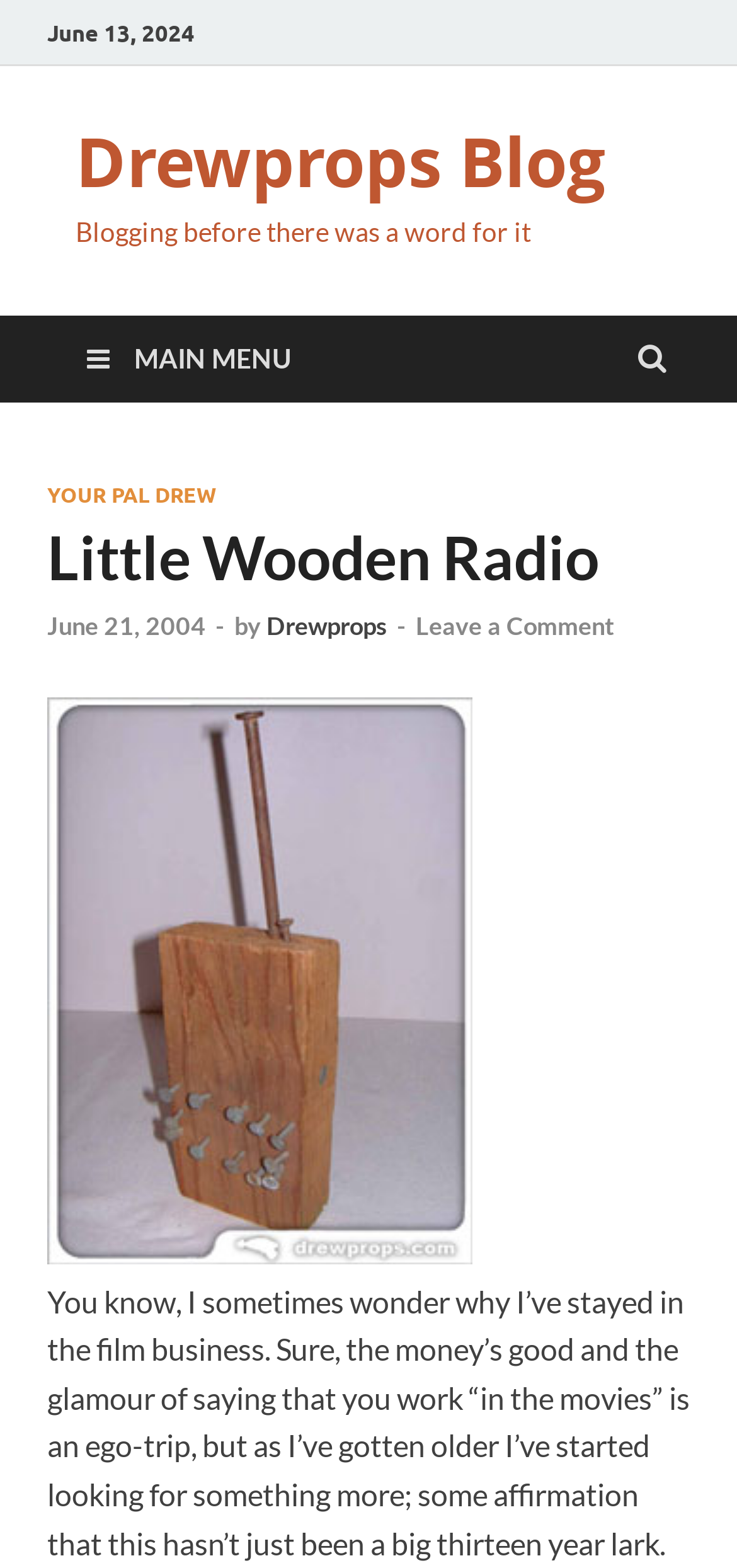Using the webpage screenshot, find the UI element described by Your Pal Drew. Provide the bounding box coordinates in the format (top-left x, top-left y, bottom-right x, bottom-right y), ensuring all values are floating point numbers between 0 and 1.

[0.064, 0.307, 0.292, 0.324]